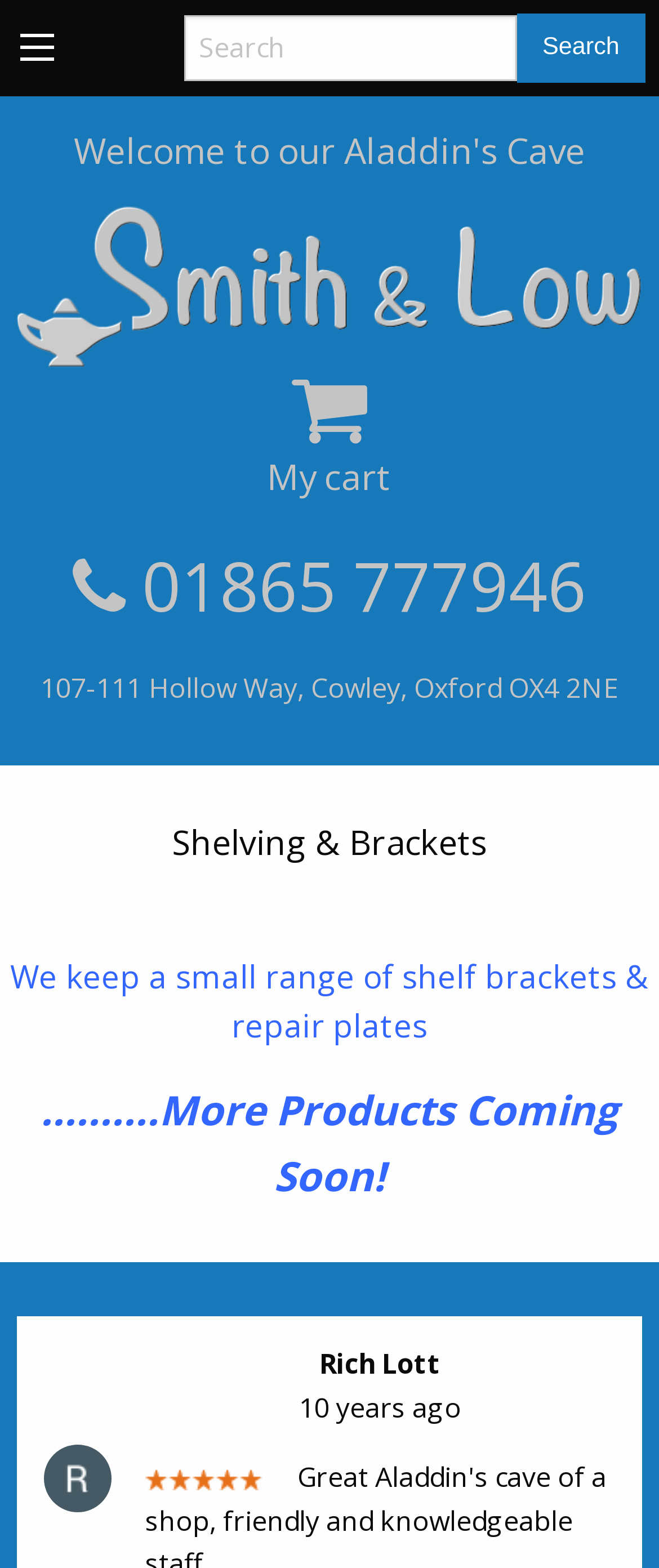What is the address of the store?
Look at the screenshot and respond with one word or a short phrase.

107-111 Hollow Way, Cowley, Oxford OX4 2NE